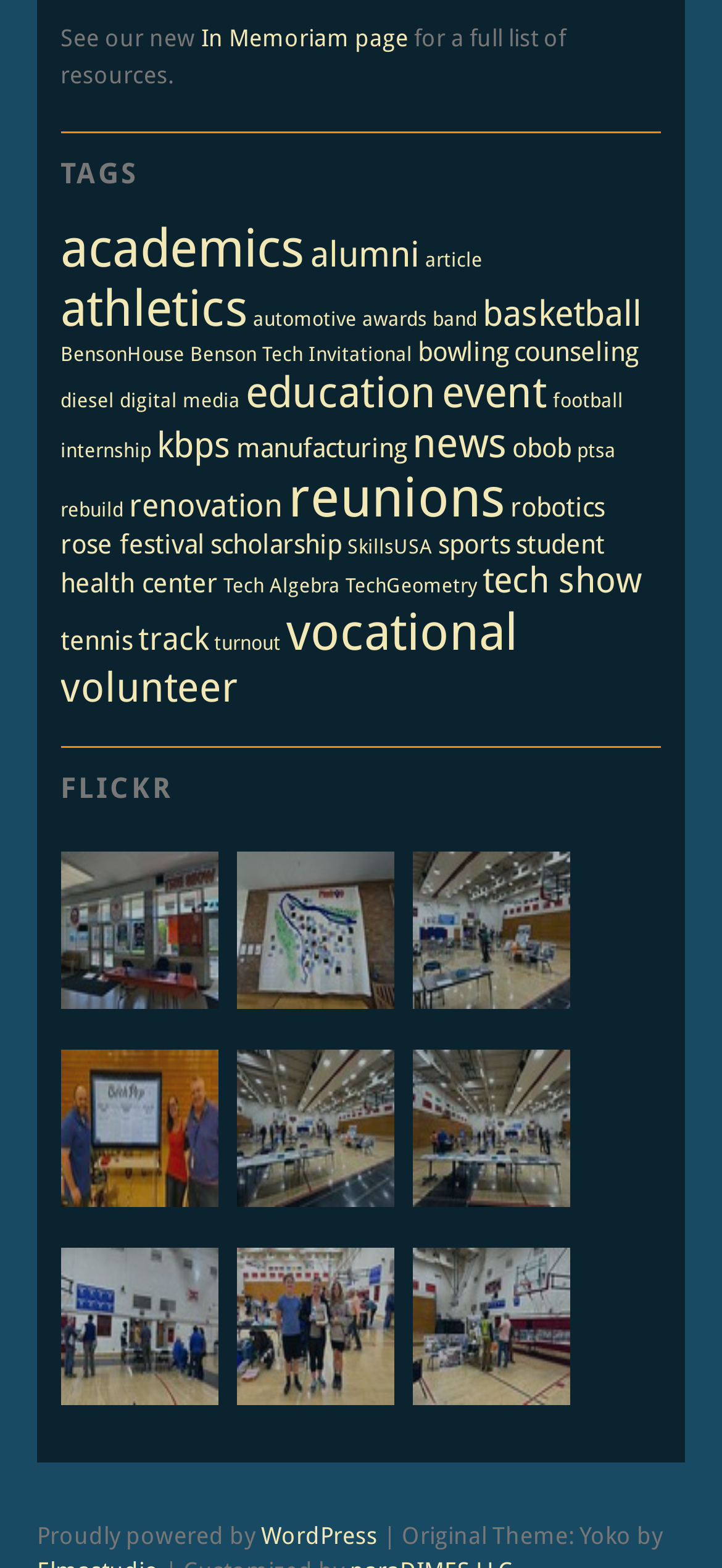How many tags are listed on this webpage? From the image, respond with a single word or brief phrase.

30